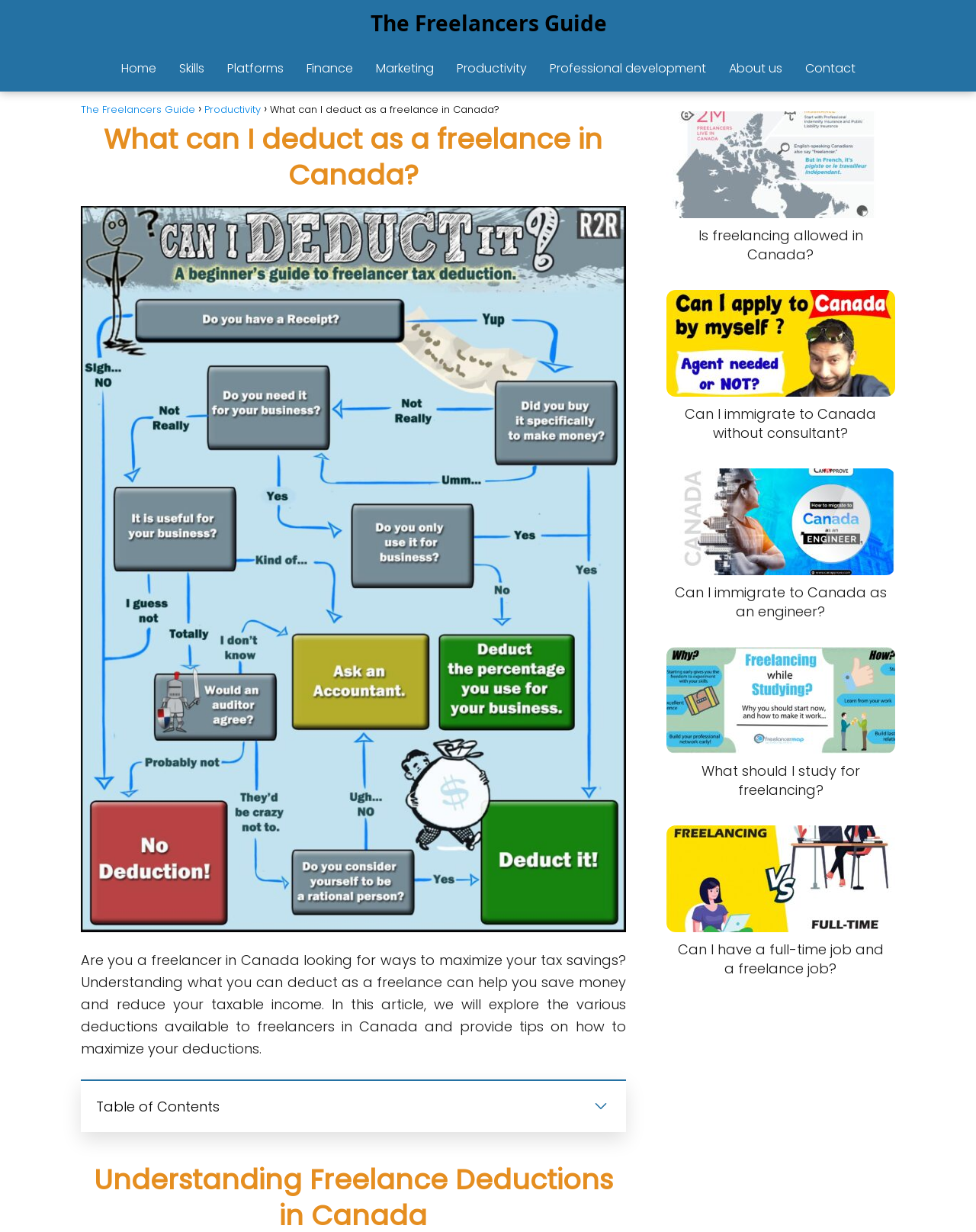Use a single word or phrase to answer the following:
What is the navigation section called?

Breadcrumbs